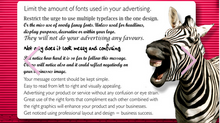Respond concisely with one word or phrase to the following query:
What is the purpose of the design?

Guide business owners